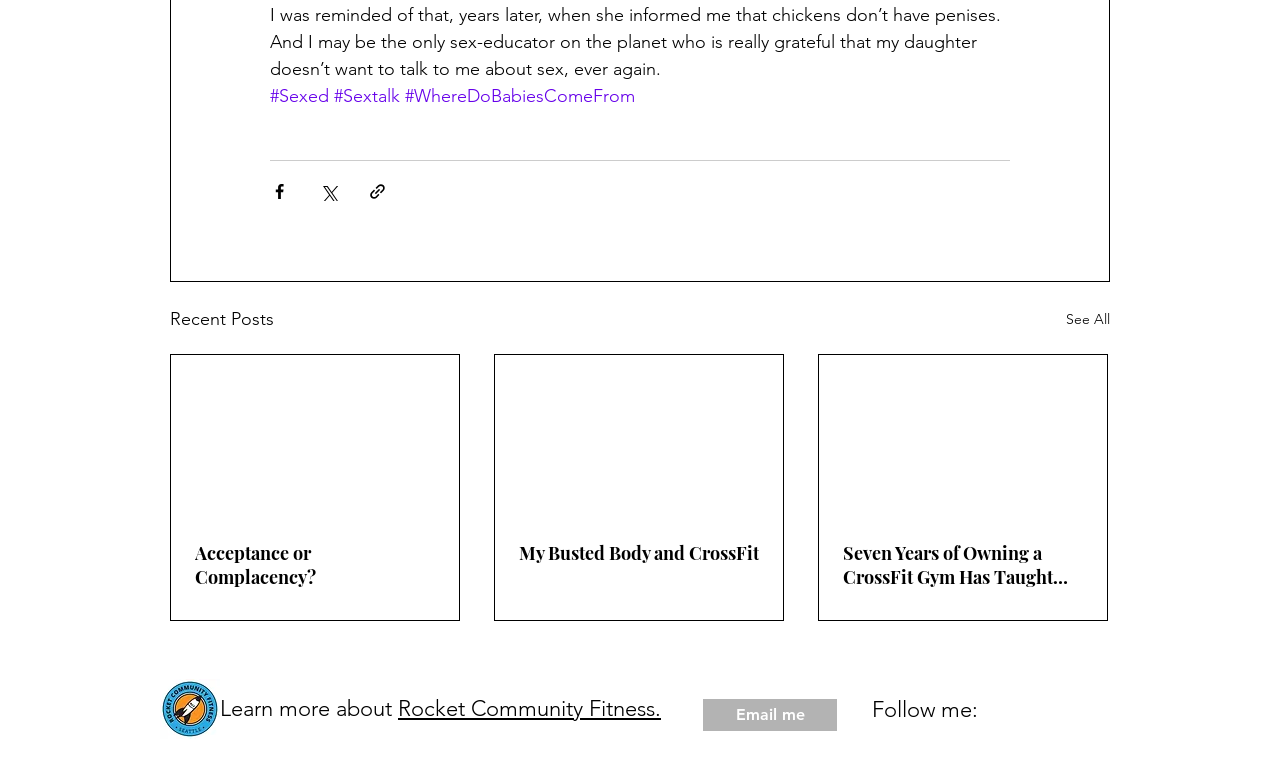Carefully observe the image and respond to the question with a detailed answer:
How many images are on the webpage?

I counted the number of image elements on the webpage and found that there are four images, including 'Rainbow w space.jpg', '001.jpg.jpg', and two Facebook share icons.